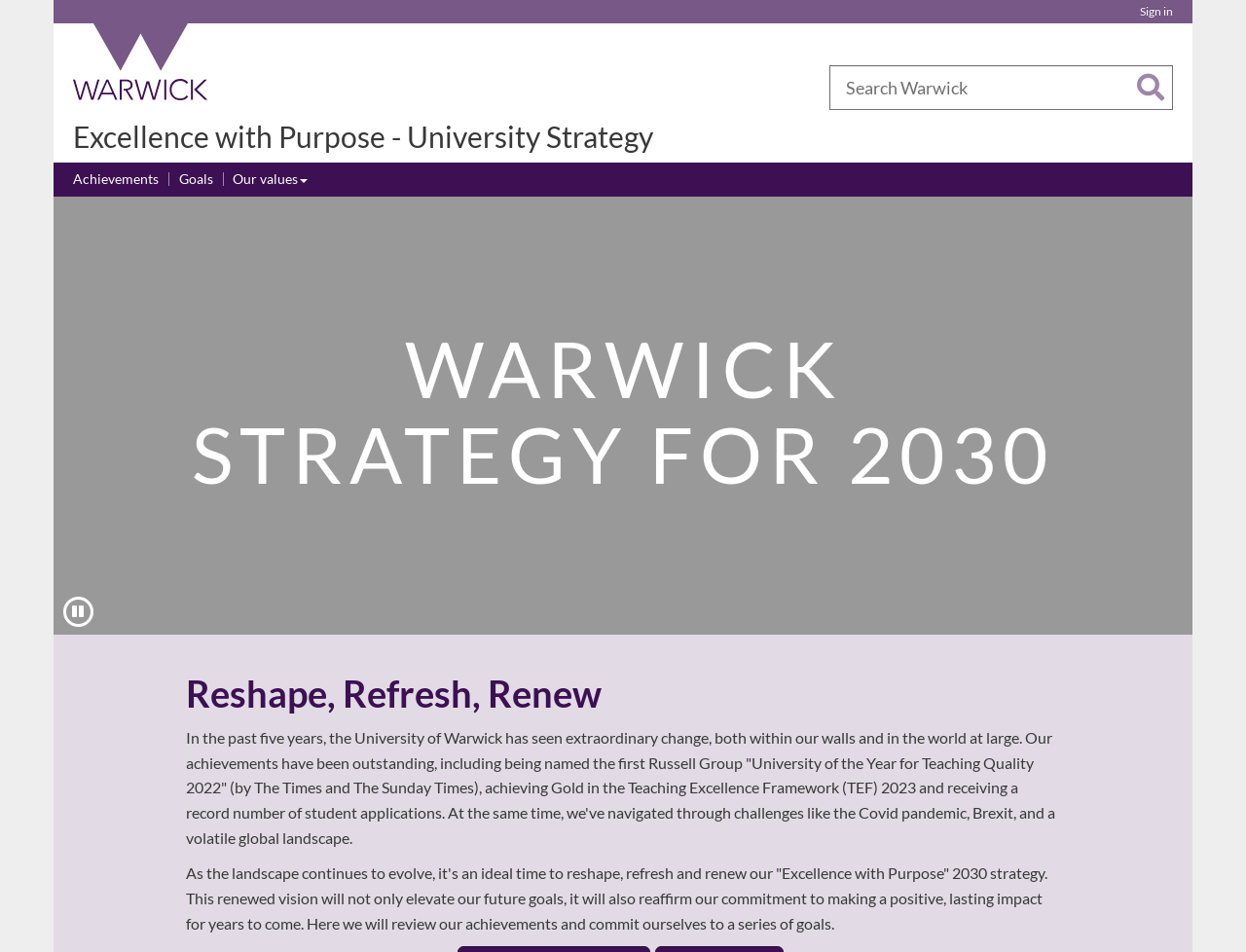Write a detailed summary of the webpage.

The webpage is about the University of Warwick's strategy from 2018 to 2030. At the top, there is a utility bar with a "Sign in" link and a University of Warwick homepage link accompanied by an image. Below this, there is a navigation section with links to "Study", "Research", "Business", "Alumni", "News", and "Engagement". 

To the right of the navigation section, there is a search bar with a combobox and a "Search" button. Above the search bar, there is a heading that reads "Excellence with Purpose - University Strategy". 

Below the search bar, there is a primary navigation section with links to "Achievements", "Goals", and "Our values". The "Our values" link has a submenu. 

The main content of the webpage is divided into sections. The first section has a heading that reads "WARWICK STRATEGY FOR 2030". Below this, there is a button to pause something, likely a video or animation. 

The next section has a heading that reads "Reshape, Refresh, Renew" and contains two blocks of text. The first block describes the university's achievements in the past five years, including awards and recognition. The second block explains the need to review and renew the university's strategy to make a positive impact in the future.